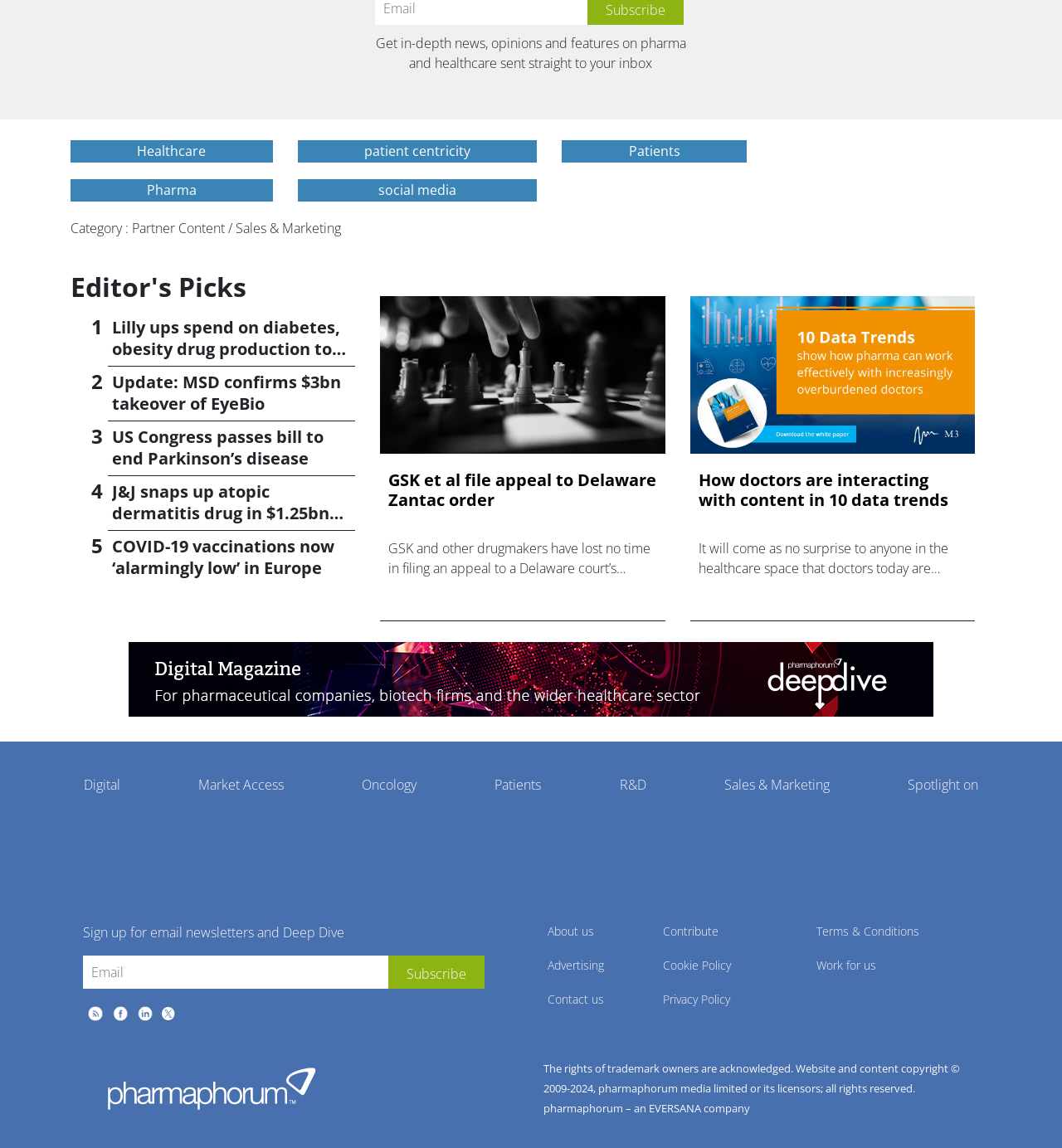Identify the bounding box coordinates of the specific part of the webpage to click to complete this instruction: "View the 'About us' page".

[0.512, 0.804, 0.563, 0.823]